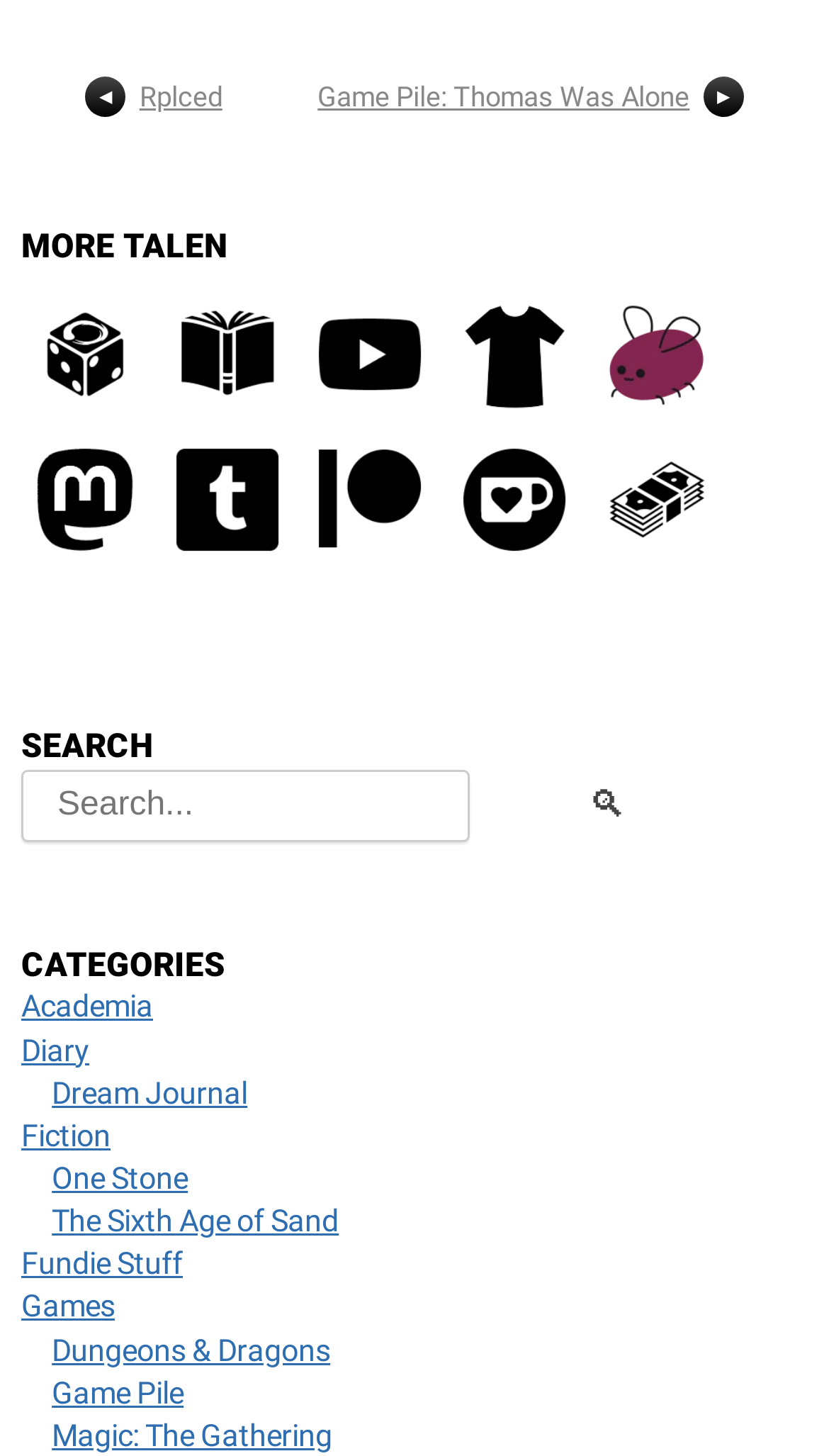Provide a one-word or short-phrase answer to the question:
How many links are there in the footer?

4